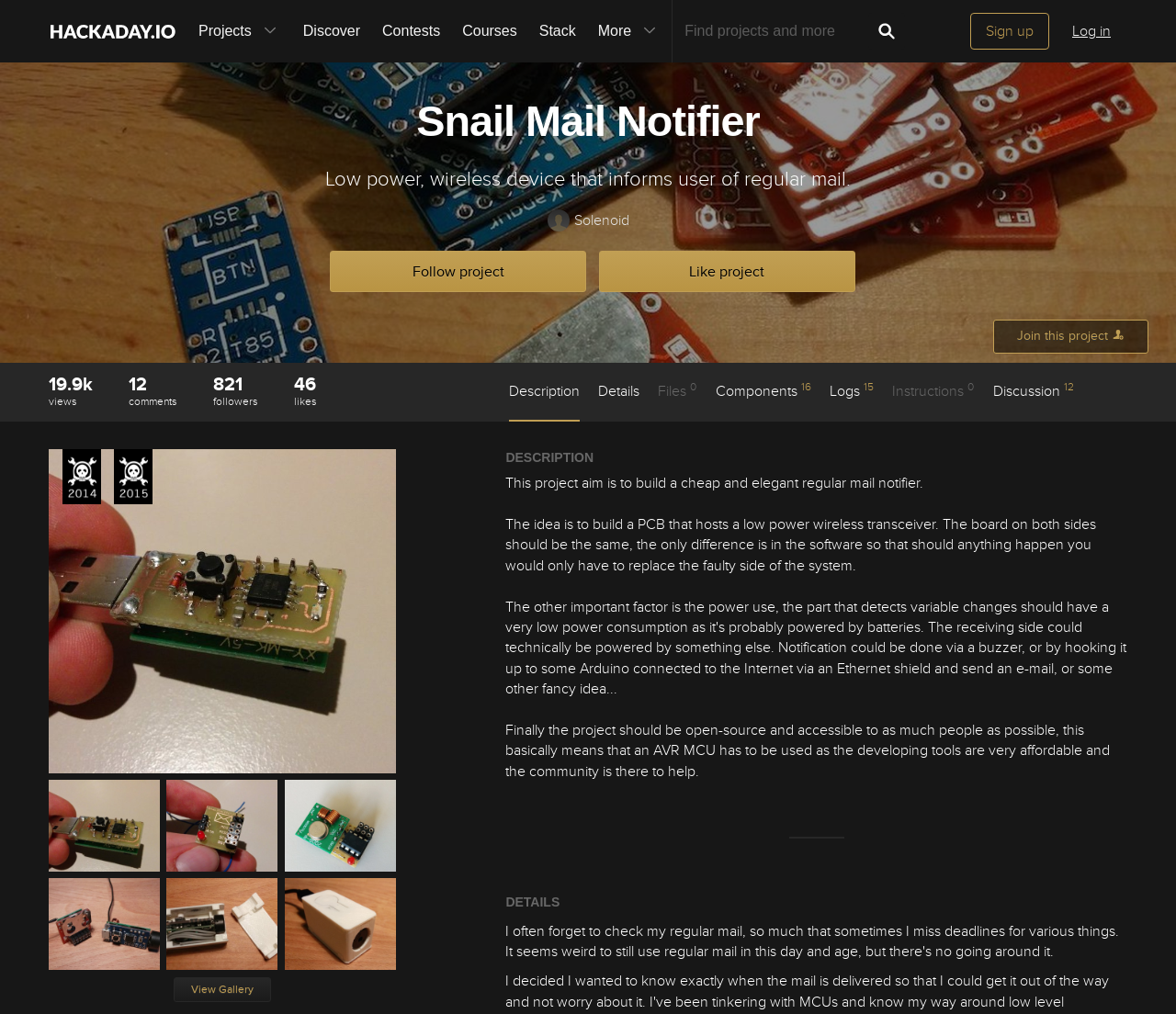Locate the bounding box coordinates of the element that should be clicked to execute the following instruction: "View project files".

[0.56, 0.377, 0.587, 0.395]